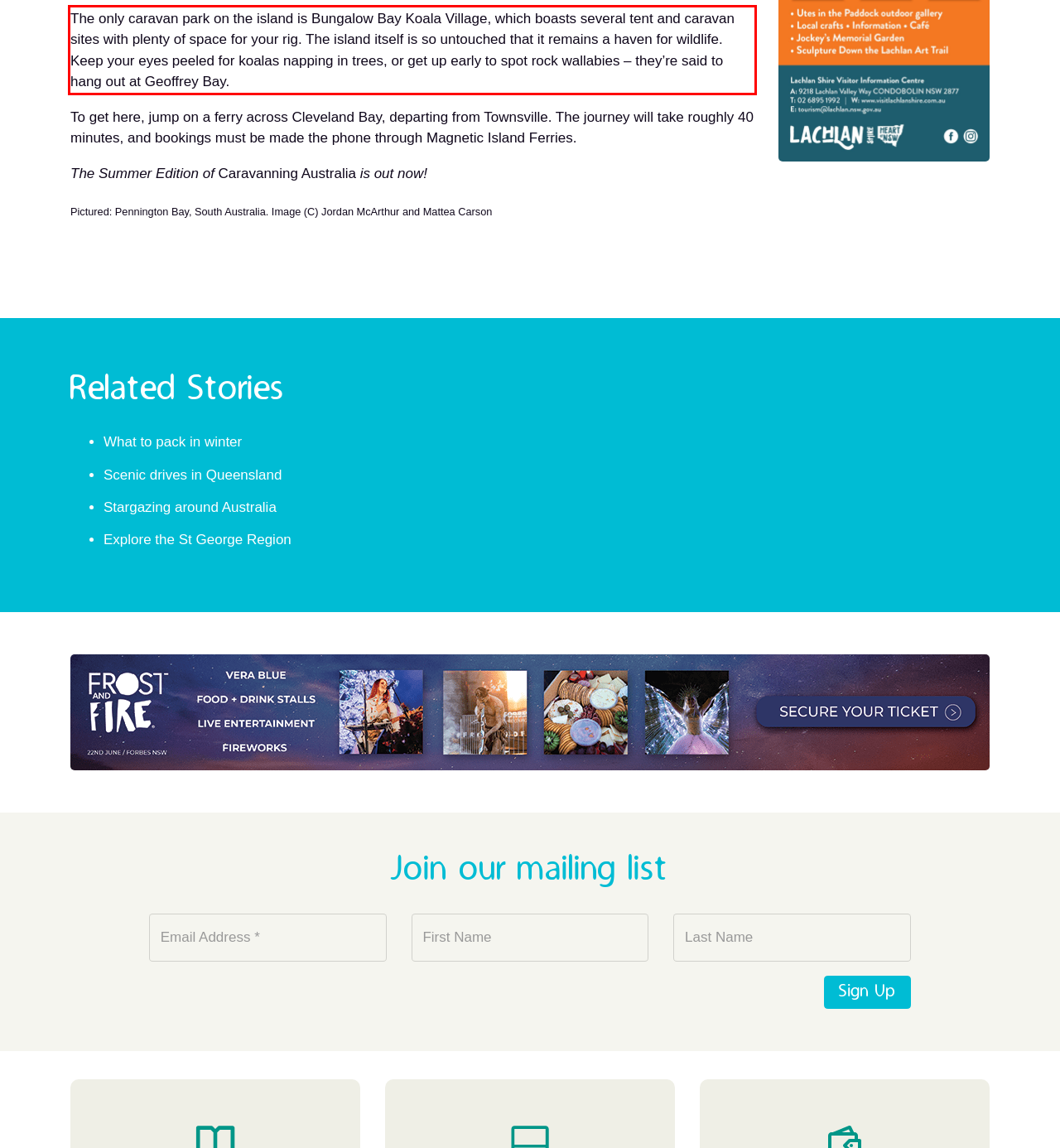Please perform OCR on the UI element surrounded by the red bounding box in the given webpage screenshot and extract its text content.

The only caravan park on the island is Bungalow Bay Koala Village, which boasts several tent and caravan sites with plenty of space for your rig. The island itself is so untouched that it remains a haven for wildlife. Keep your eyes peeled for koalas napping in trees, or get up early to spot rock wallabies – they’re said to hang out at Geoffrey Bay.